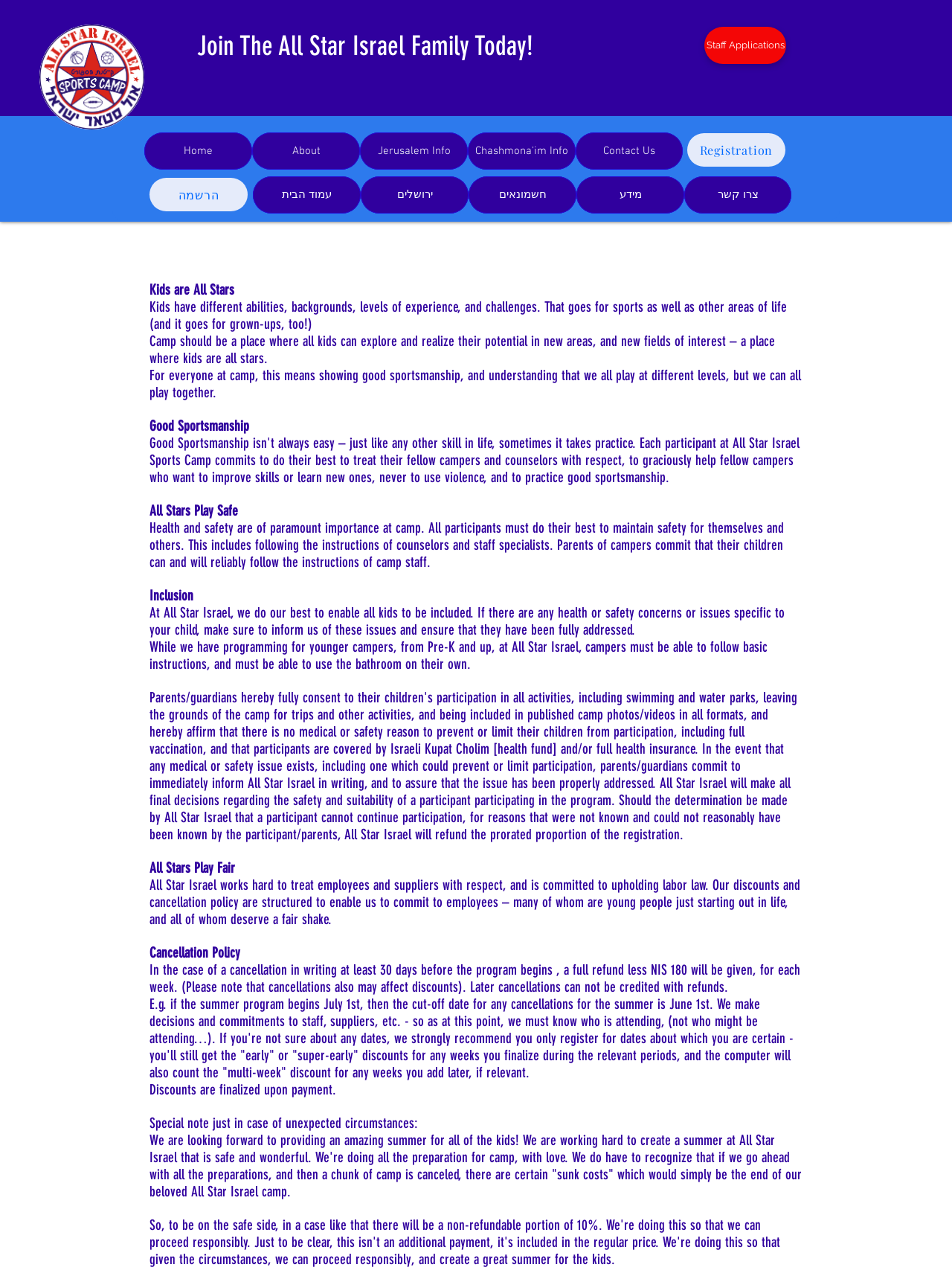What is the purpose of the 'Staff Applications' link?
Answer the question with a detailed and thorough explanation.

The 'Staff Applications' link is likely for individuals who want to apply for staff positions at the All Star Israel camp. This link is placed prominently on the webpage, suggesting that the camp is looking for staff members and wants to make it easy for them to apply.